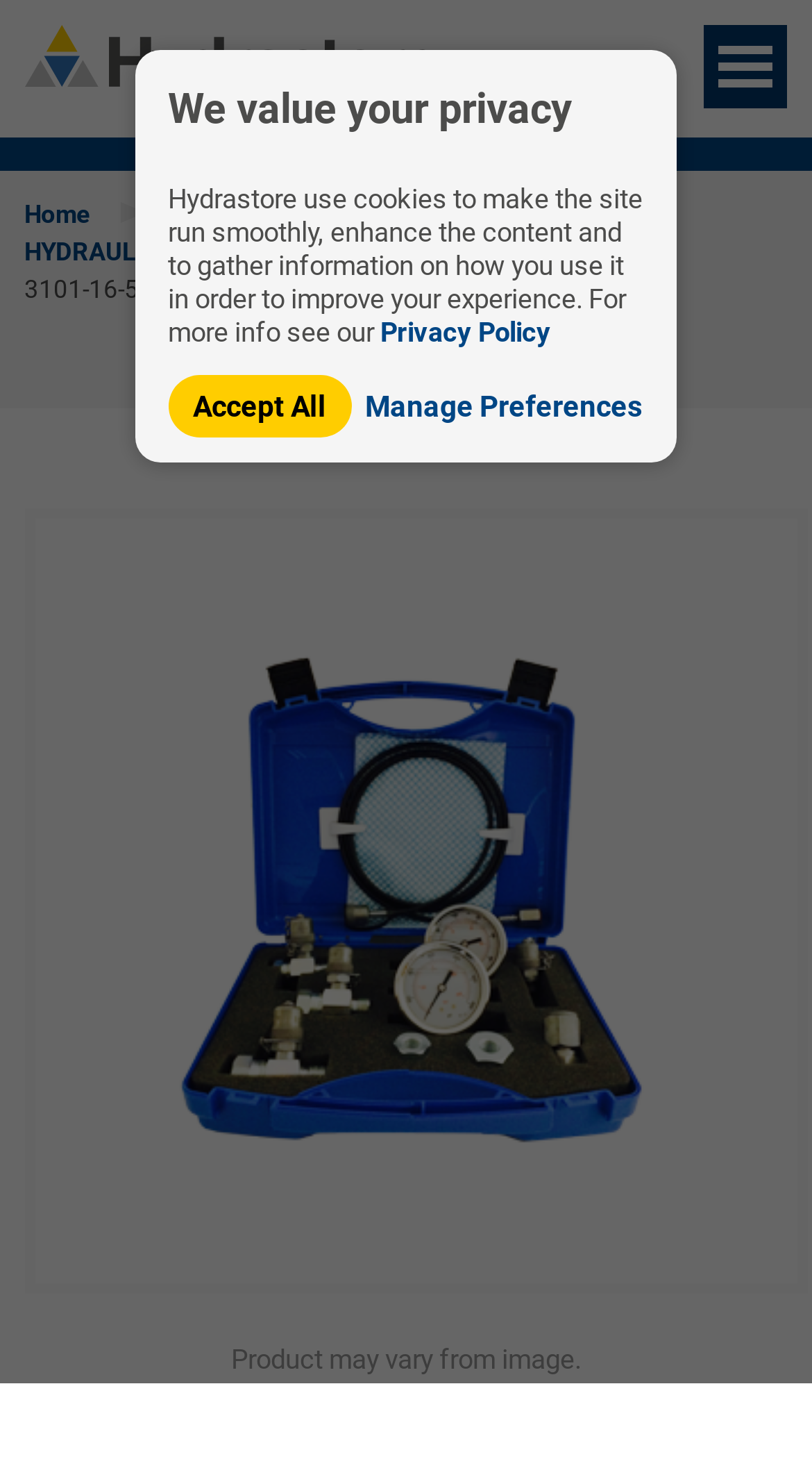How many links are there in the footer section?
Using the image as a reference, give a one-word or short phrase answer.

2